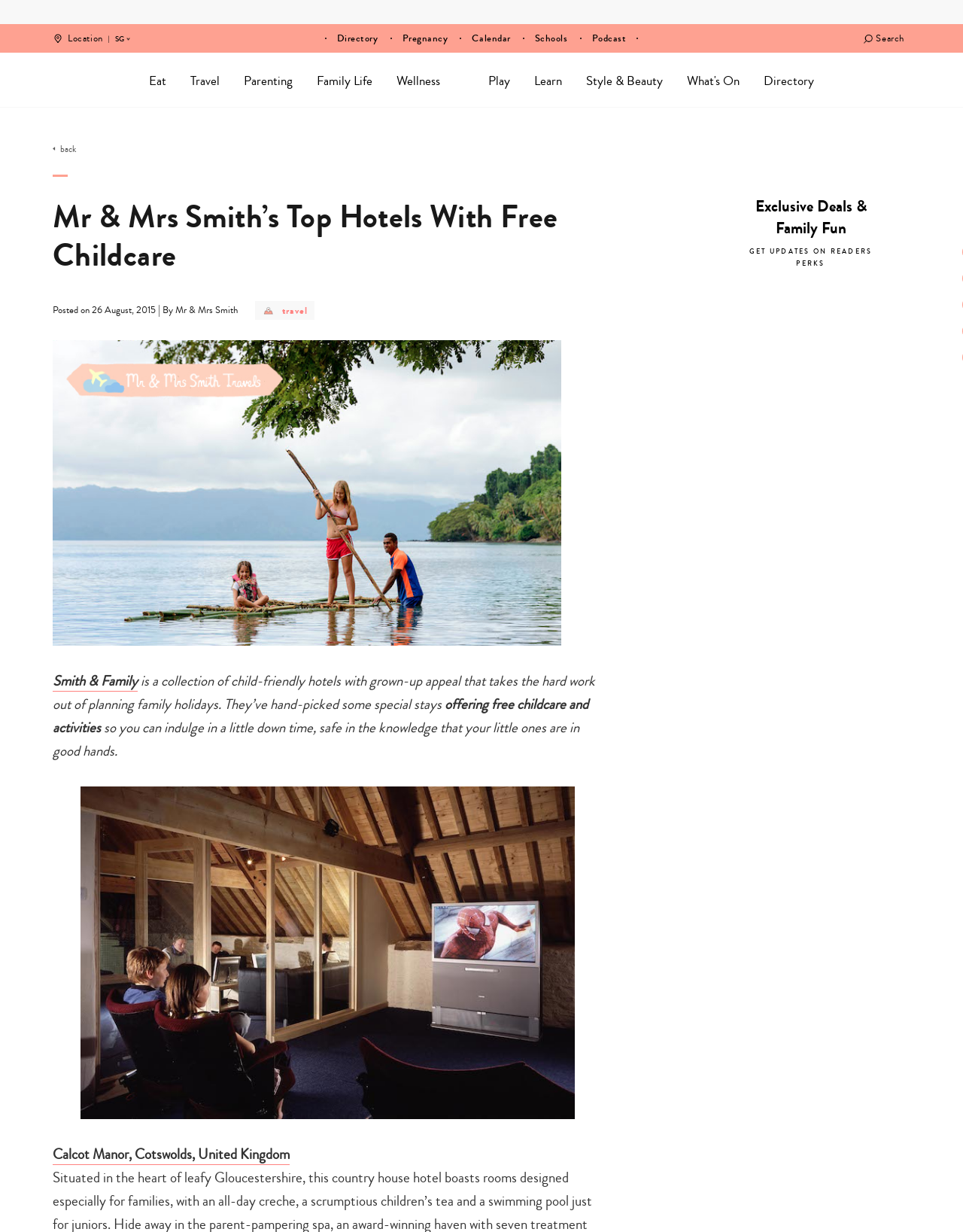Bounding box coordinates are specified in the format (top-left x, top-left y, bottom-right x, bottom-right y). All values are floating point numbers bounded between 0 and 1. Please provide the bounding box coordinate of the region this sentence describes: Account

None